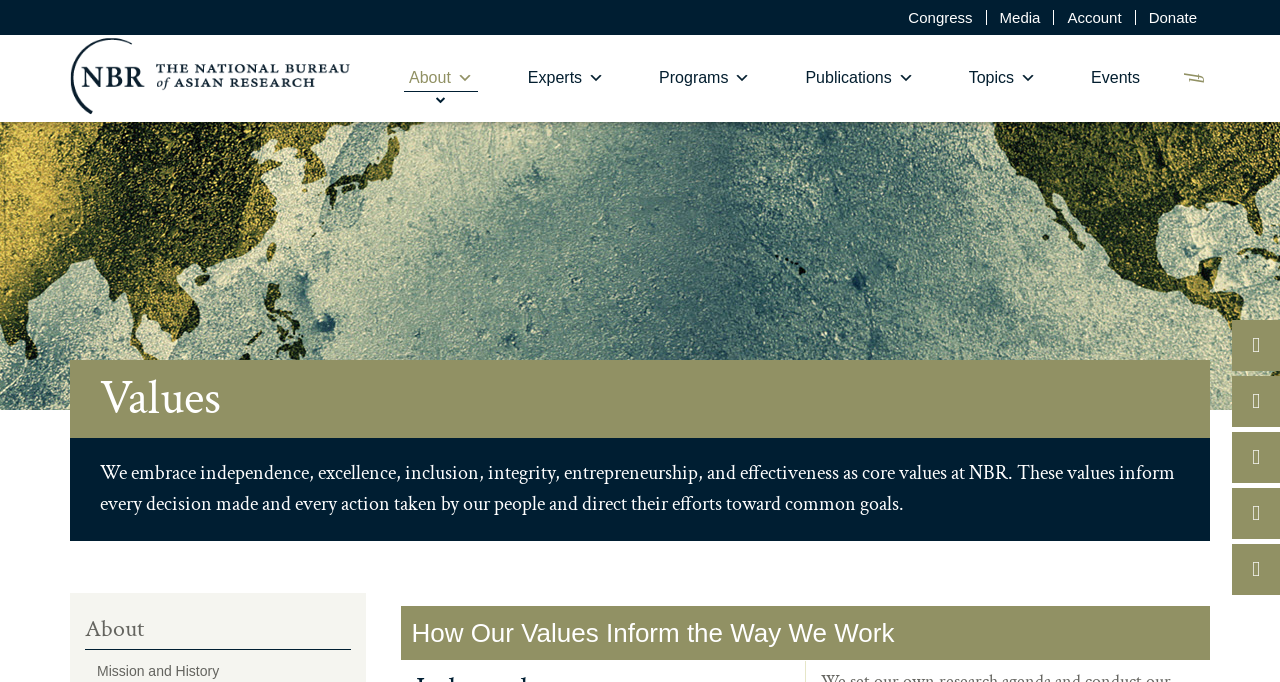Determine the bounding box coordinates in the format (top-left x, top-left y, bottom-right x, bottom-right y). Ensure all values are floating point numbers between 0 and 1. Identify the bounding box of the UI element described by: Publications

[0.625, 0.095, 0.718, 0.135]